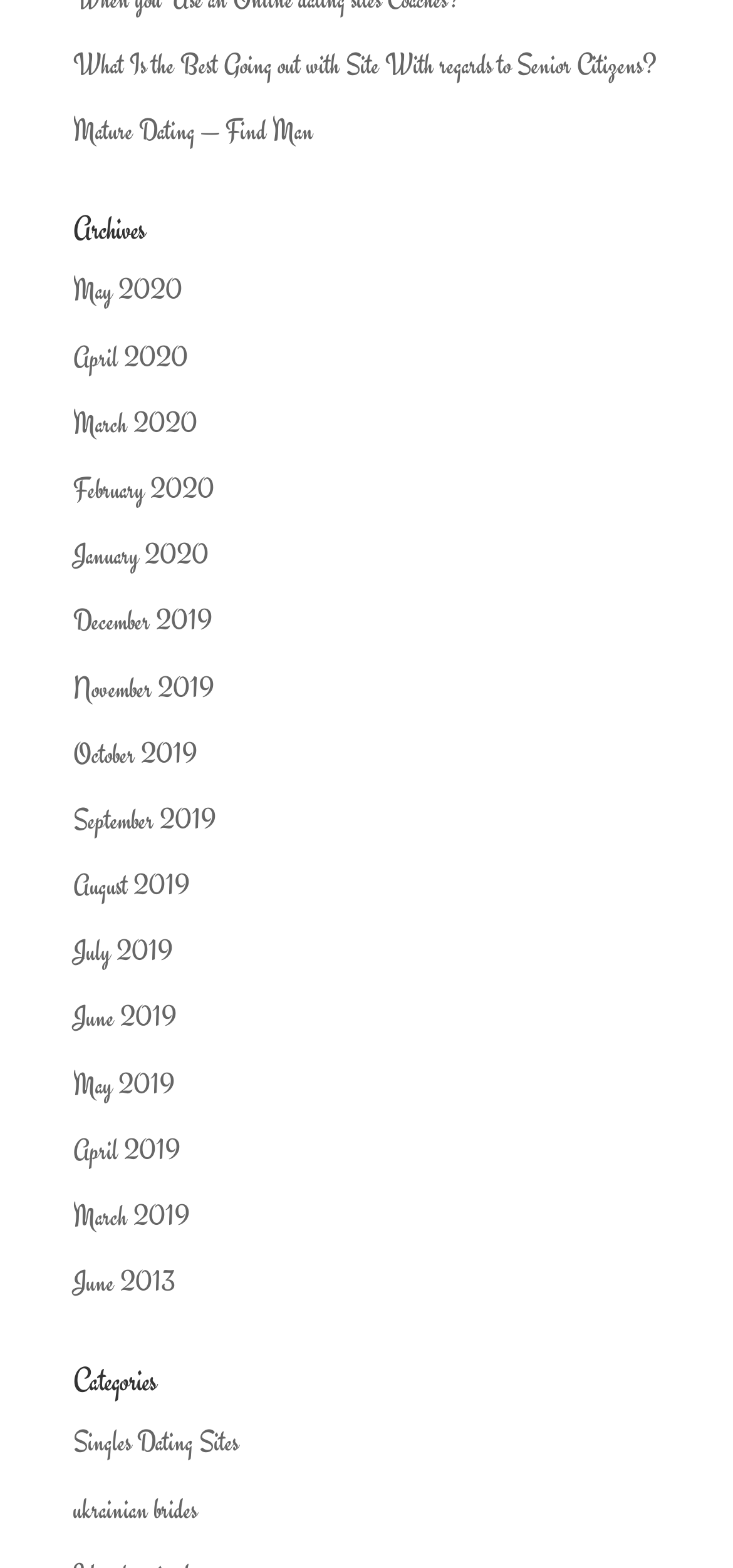Given the element description Lost Password, predict the bounding box coordinates for the UI element in the webpage screenshot. The format should be (top-left x, top-left y, bottom-right x, bottom-right y), and the values should be between 0 and 1.

None